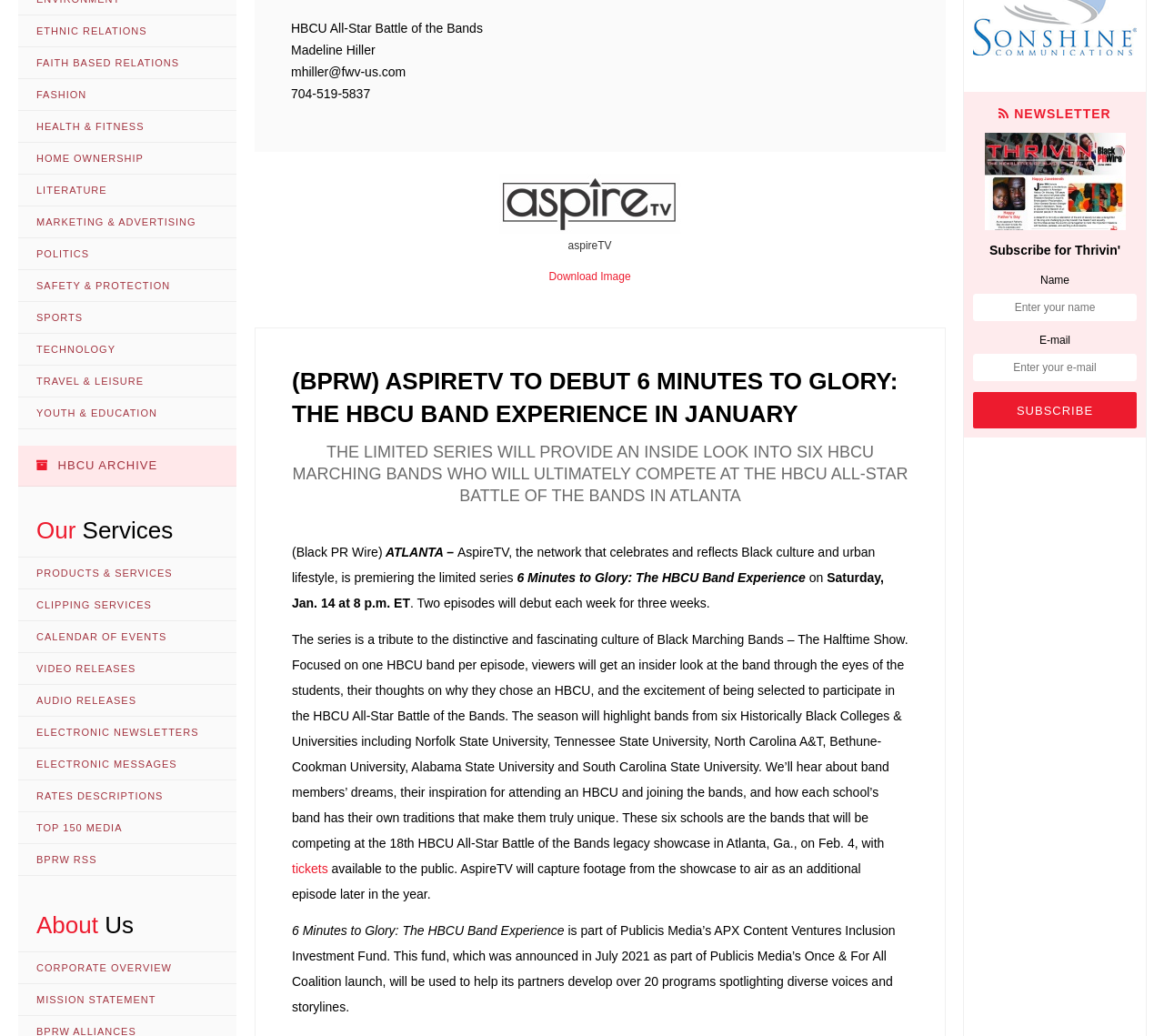Please find the bounding box coordinates in the format (top-left x, top-left y, bottom-right x, bottom-right y) for the given element description. Ensure the coordinates are floating point numbers between 0 and 1. Description: Marketing & Advertising

[0.016, 0.199, 0.203, 0.23]